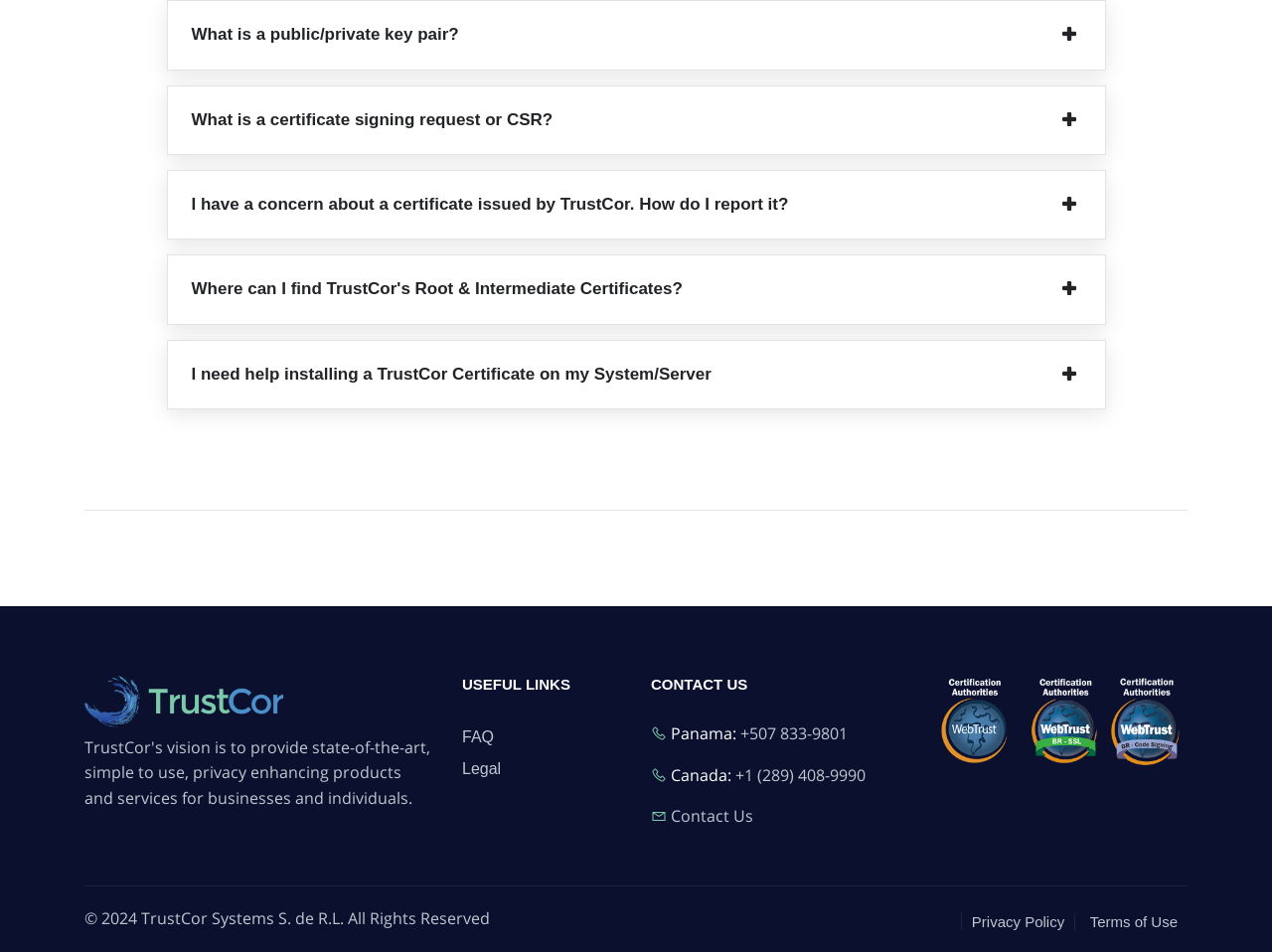Locate the bounding box coordinates of the item that should be clicked to fulfill the instruction: "Click on 'FAQ' link".

[0.363, 0.765, 0.388, 0.783]